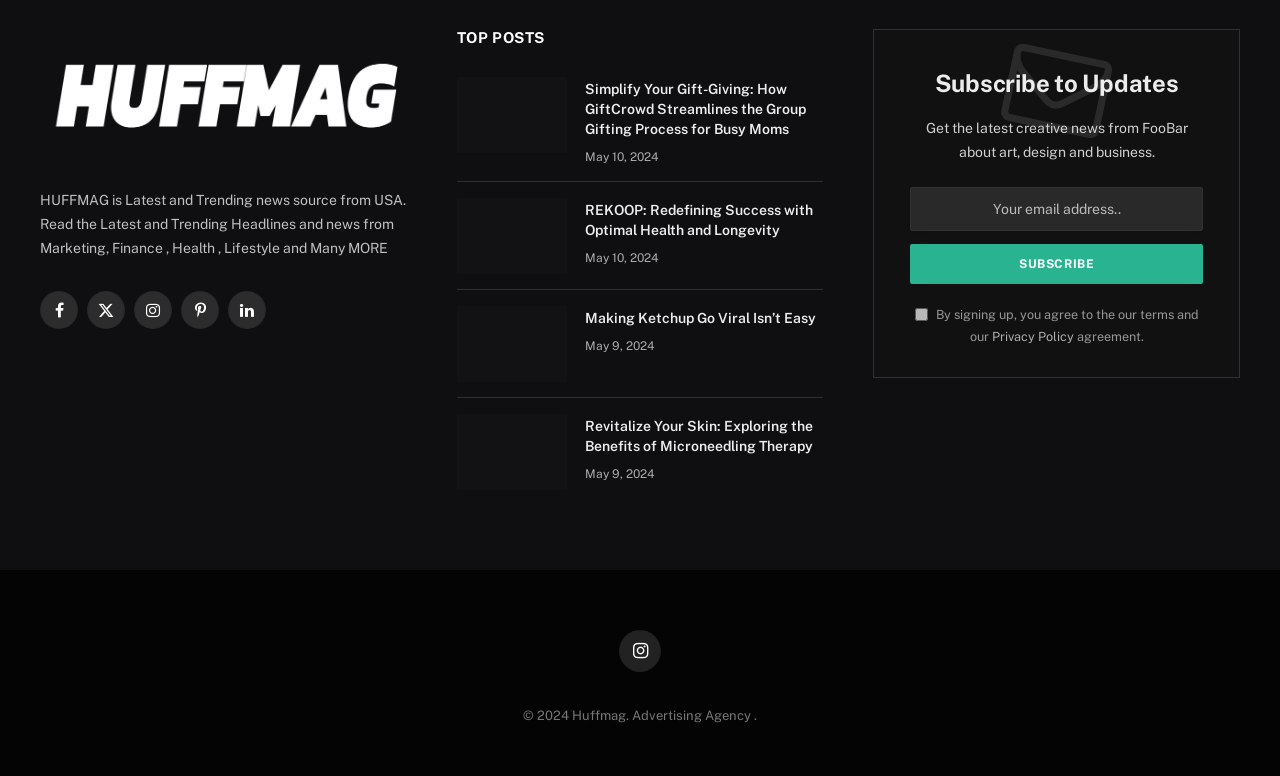What is the purpose of the textbox?
Please provide a single word or phrase in response based on the screenshot.

Enter email address